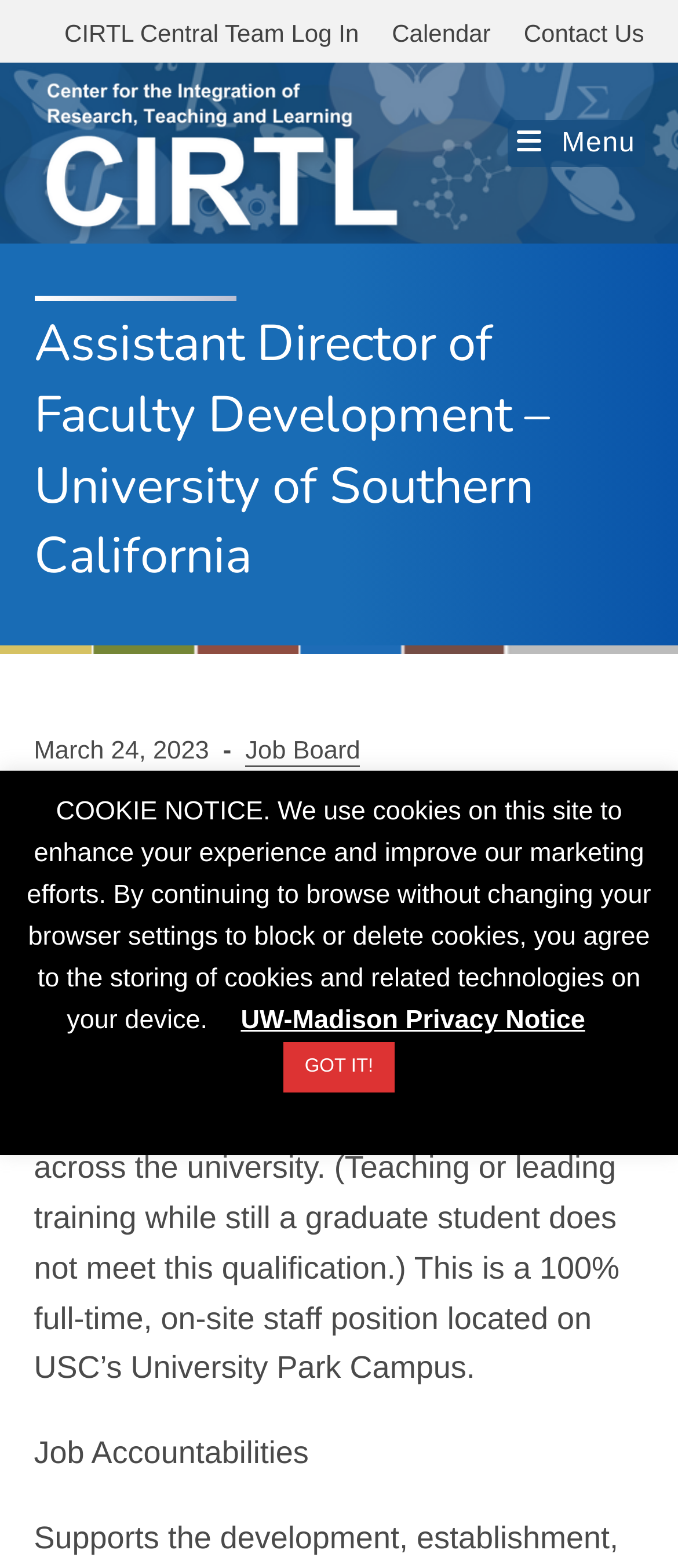How many links are there in the top navigation menu?
Give a single word or phrase as your answer by examining the image.

3